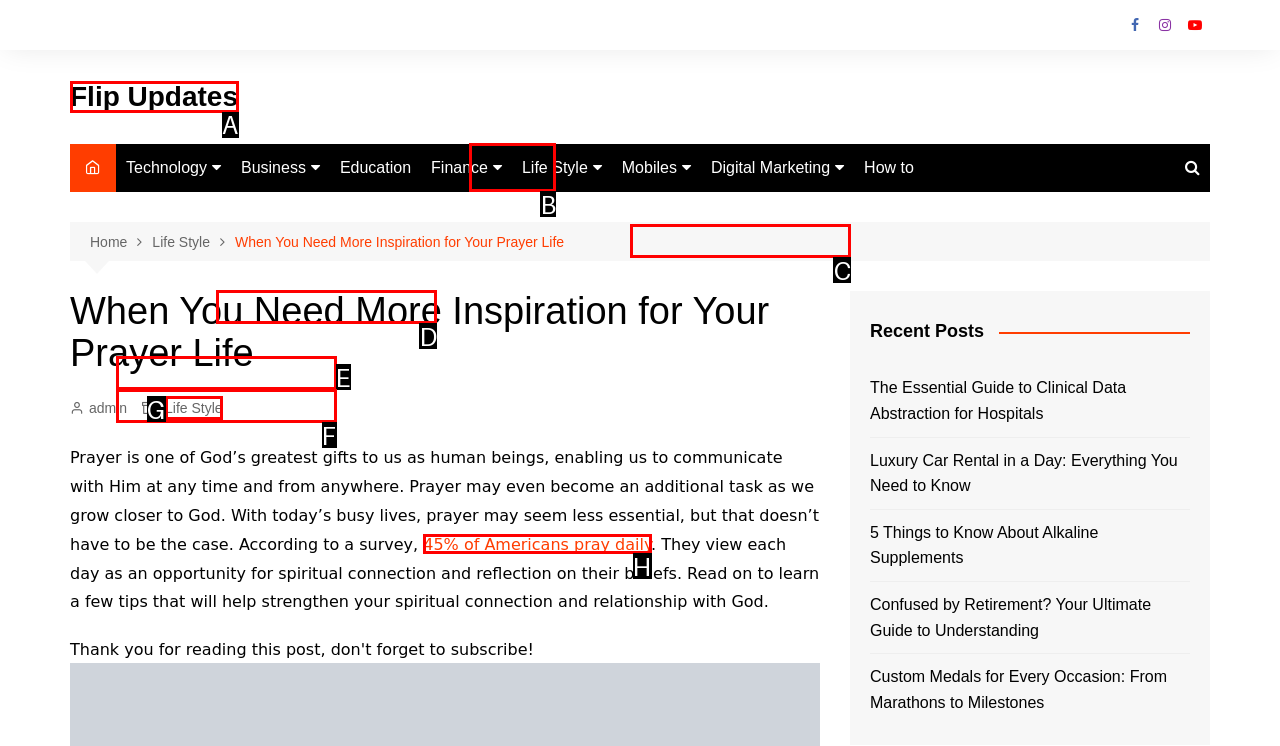Using the element description: 45% of Americans pray daily, select the HTML element that matches best. Answer with the letter of your choice.

H